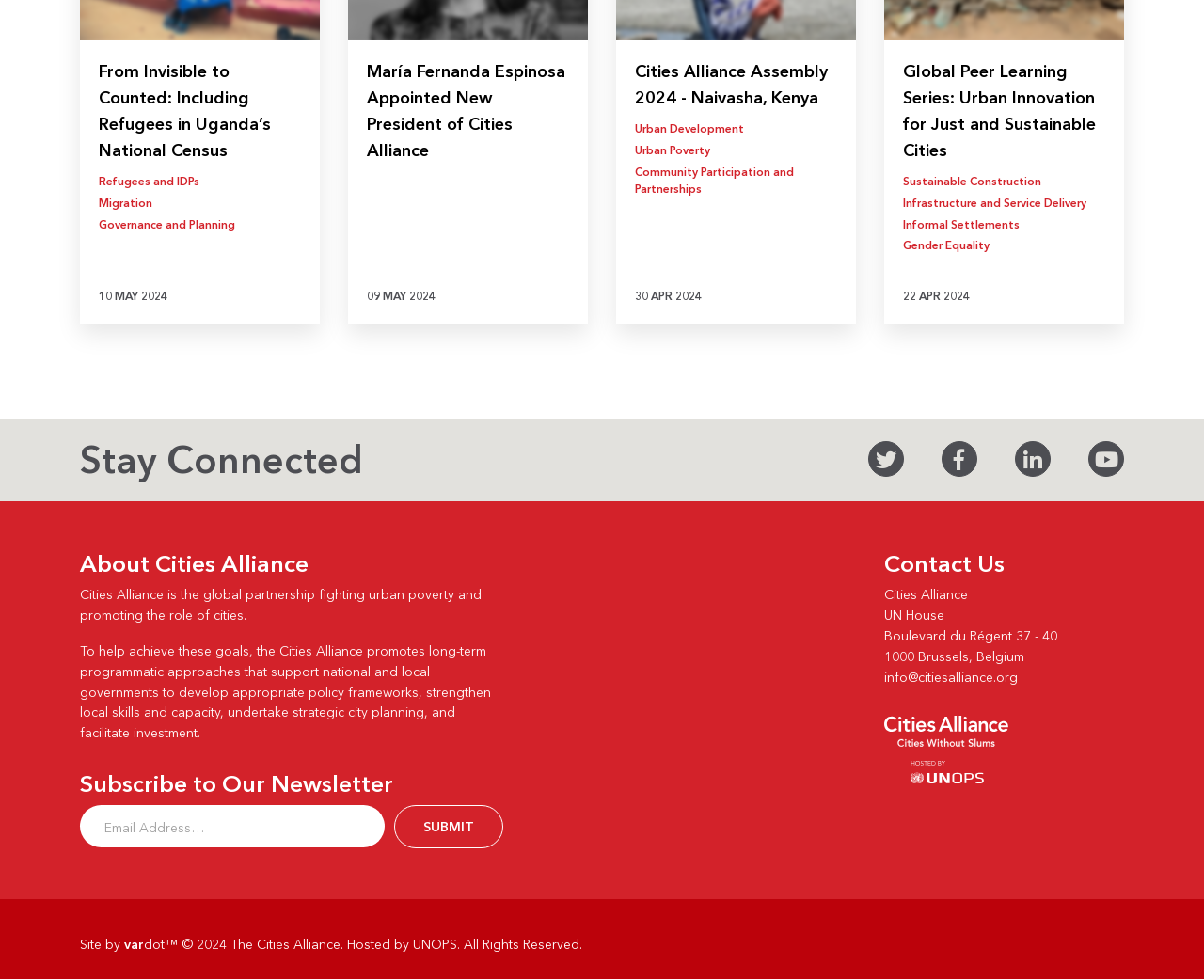What is the name of the organization hosting Cities Alliance?
Give a one-word or short phrase answer based on the image.

UNOPS